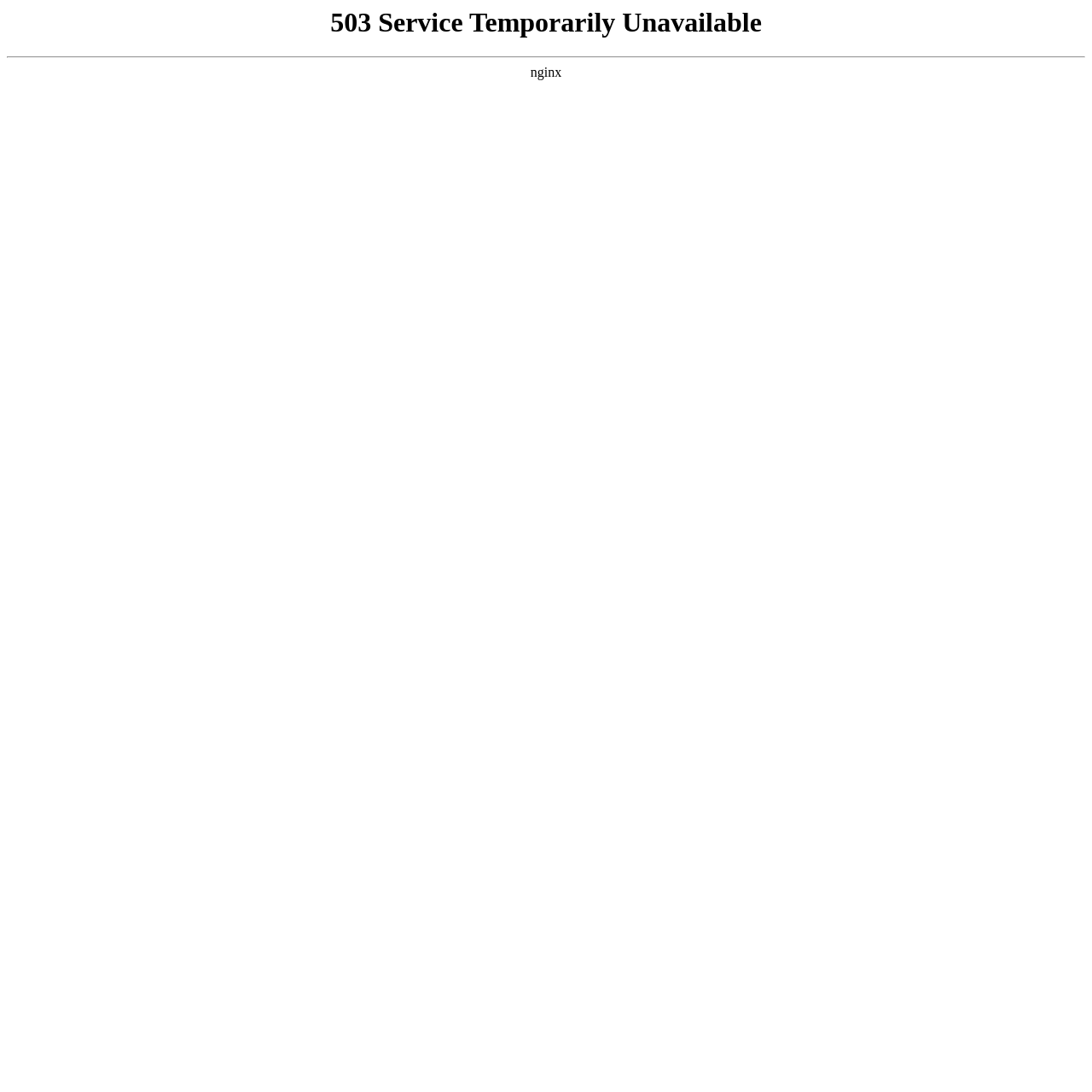Identify and extract the main heading of the webpage.

503 Service Temporarily Unavailable